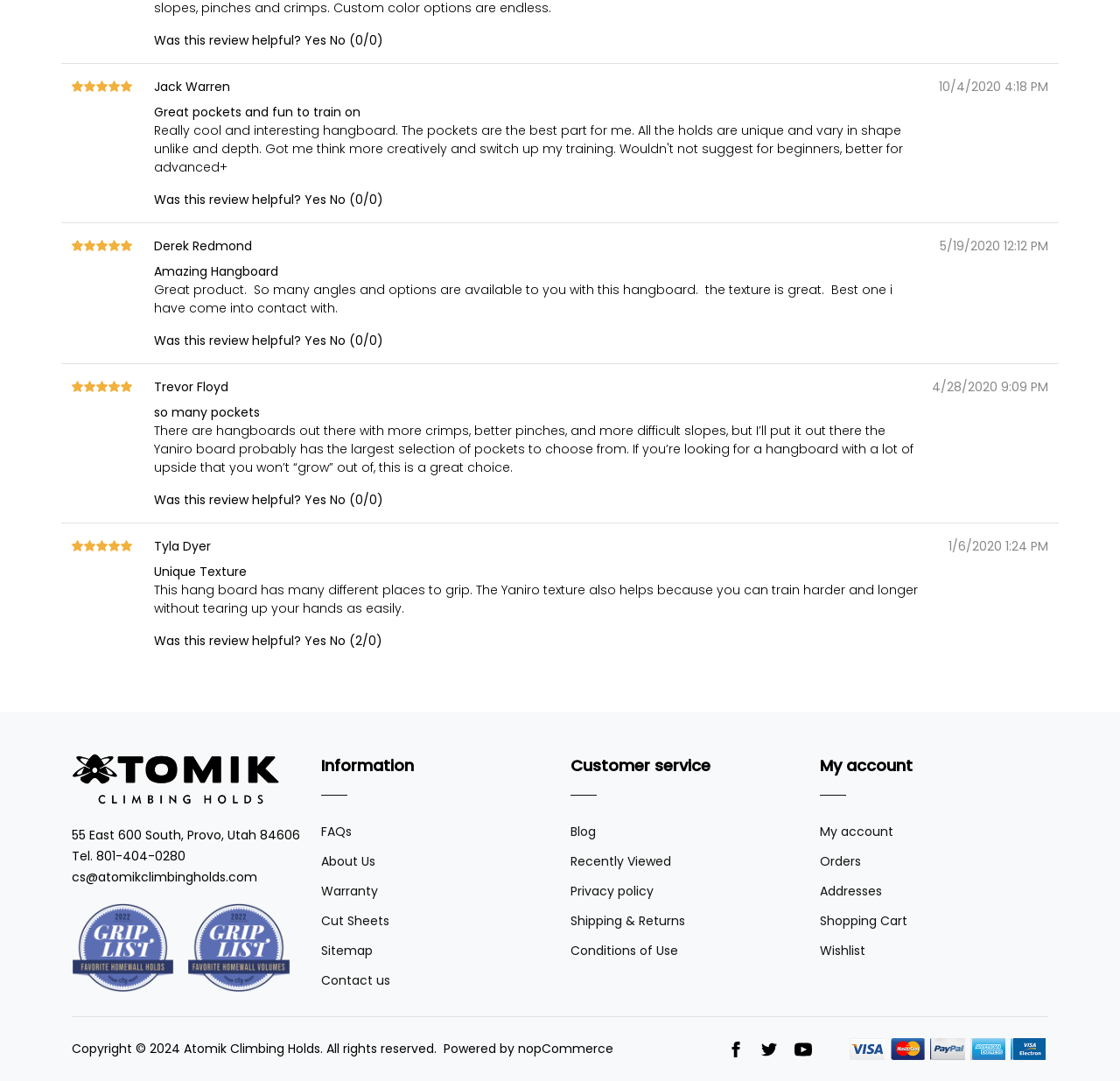Specify the bounding box coordinates (top-left x, top-left y, bottom-right x, bottom-right y) of the UI element in the screenshot that matches this description: Shopping Cart

[0.732, 0.844, 0.81, 0.86]